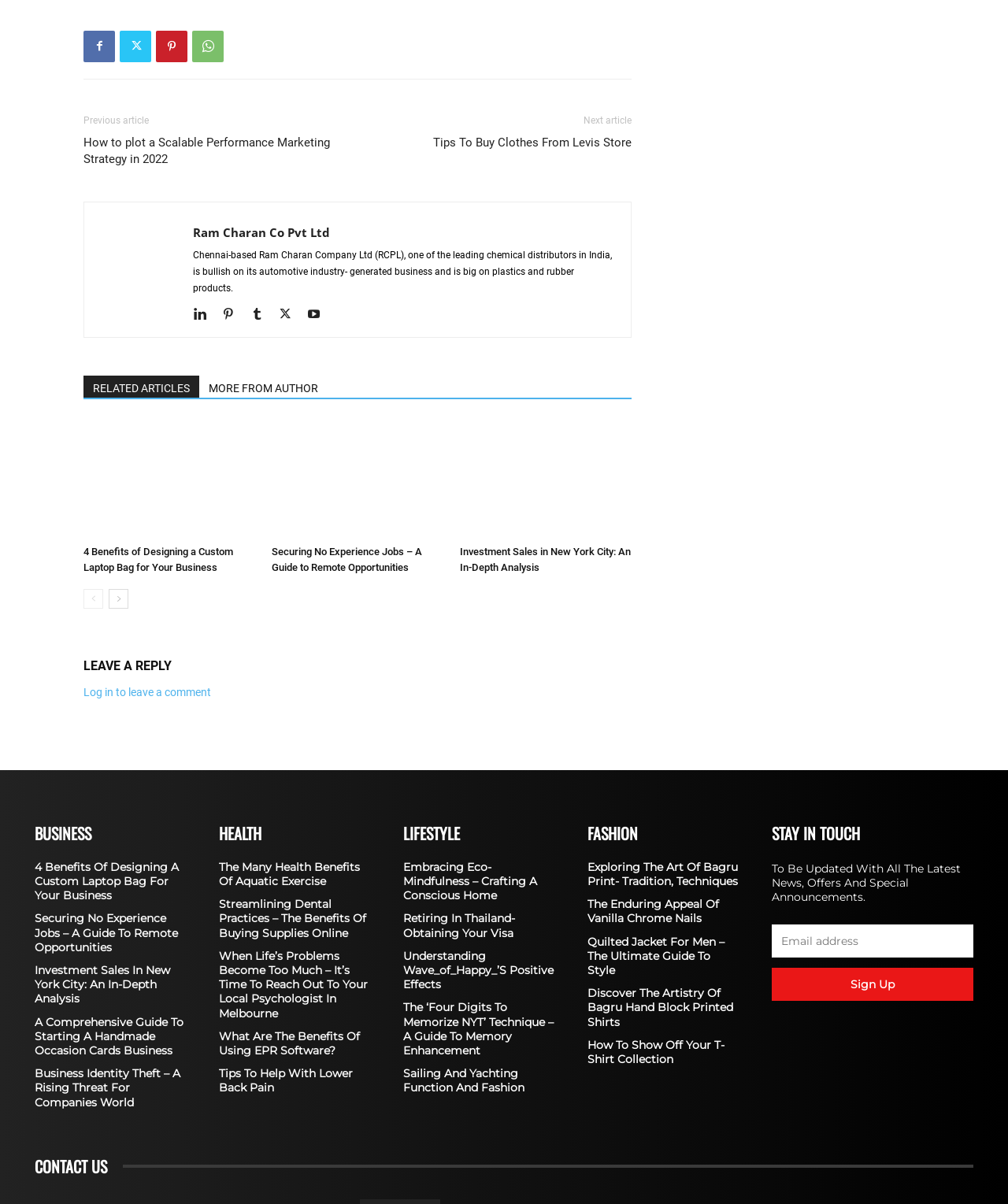Based on the provided description, "Understanding Wave_of_Happy_’s Positive Effects", find the bounding box of the corresponding UI element in the screenshot.

[0.4, 0.788, 0.549, 0.824]